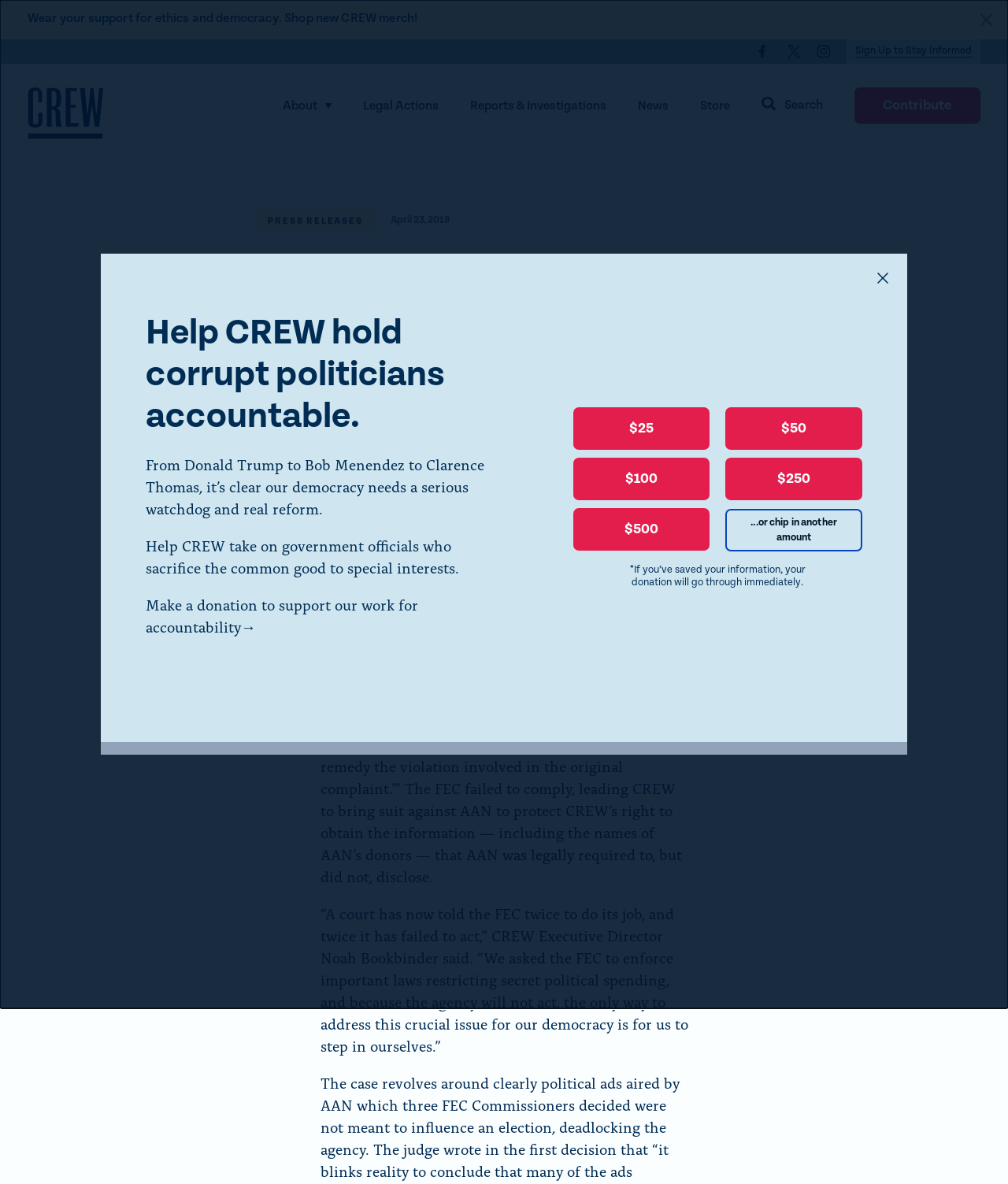What is the organization's name?
From the details in the image, answer the question comprehensively.

I found the organization's name by looking at the logo and the text on the webpage, which mentions 'Citizens for Responsibility and Ethics in Washington (CREW)'.